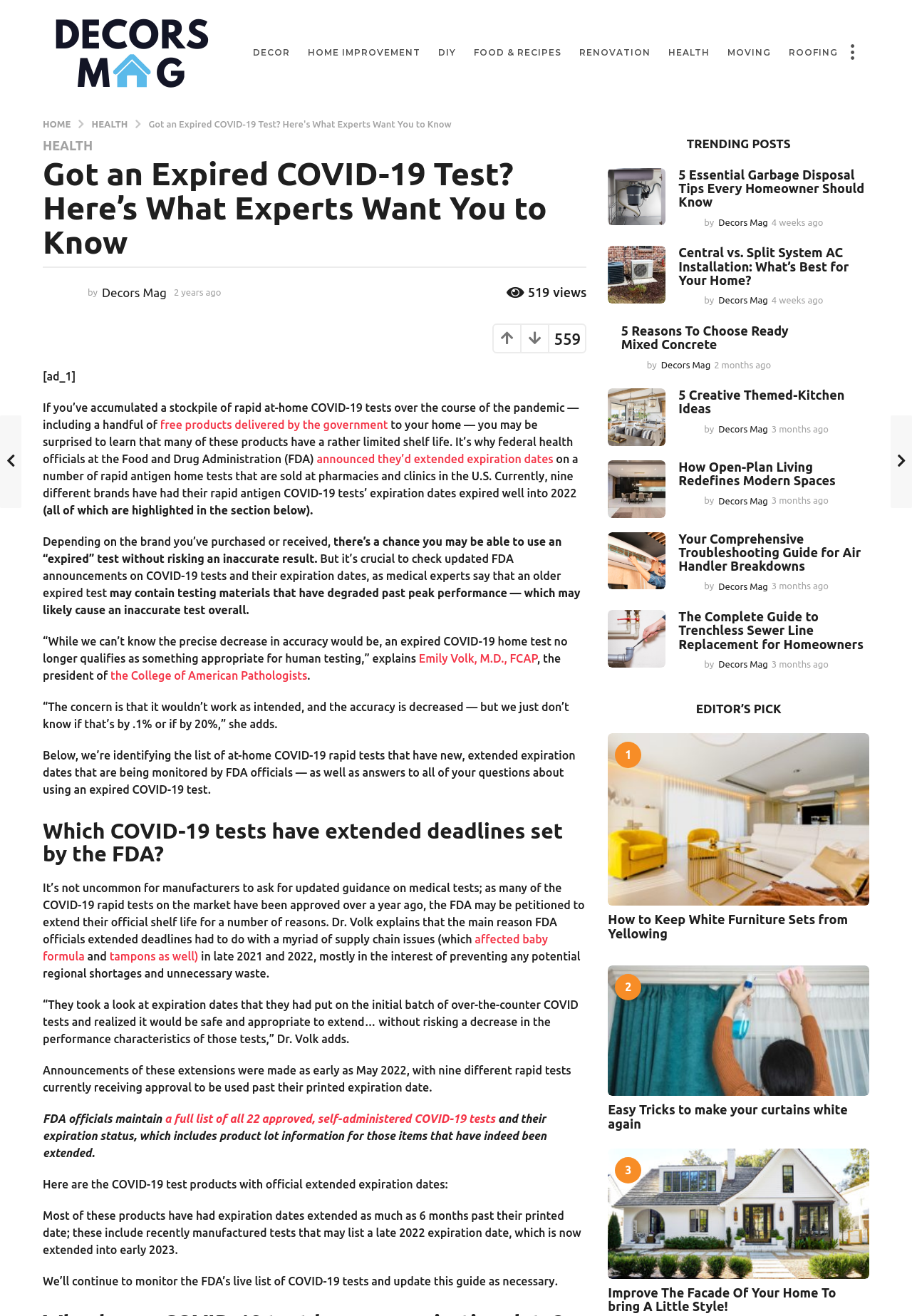Who is the president of the College of American Pathologists?
Based on the image, provide your answer in one word or phrase.

Emily Volk, M.D., FCAP